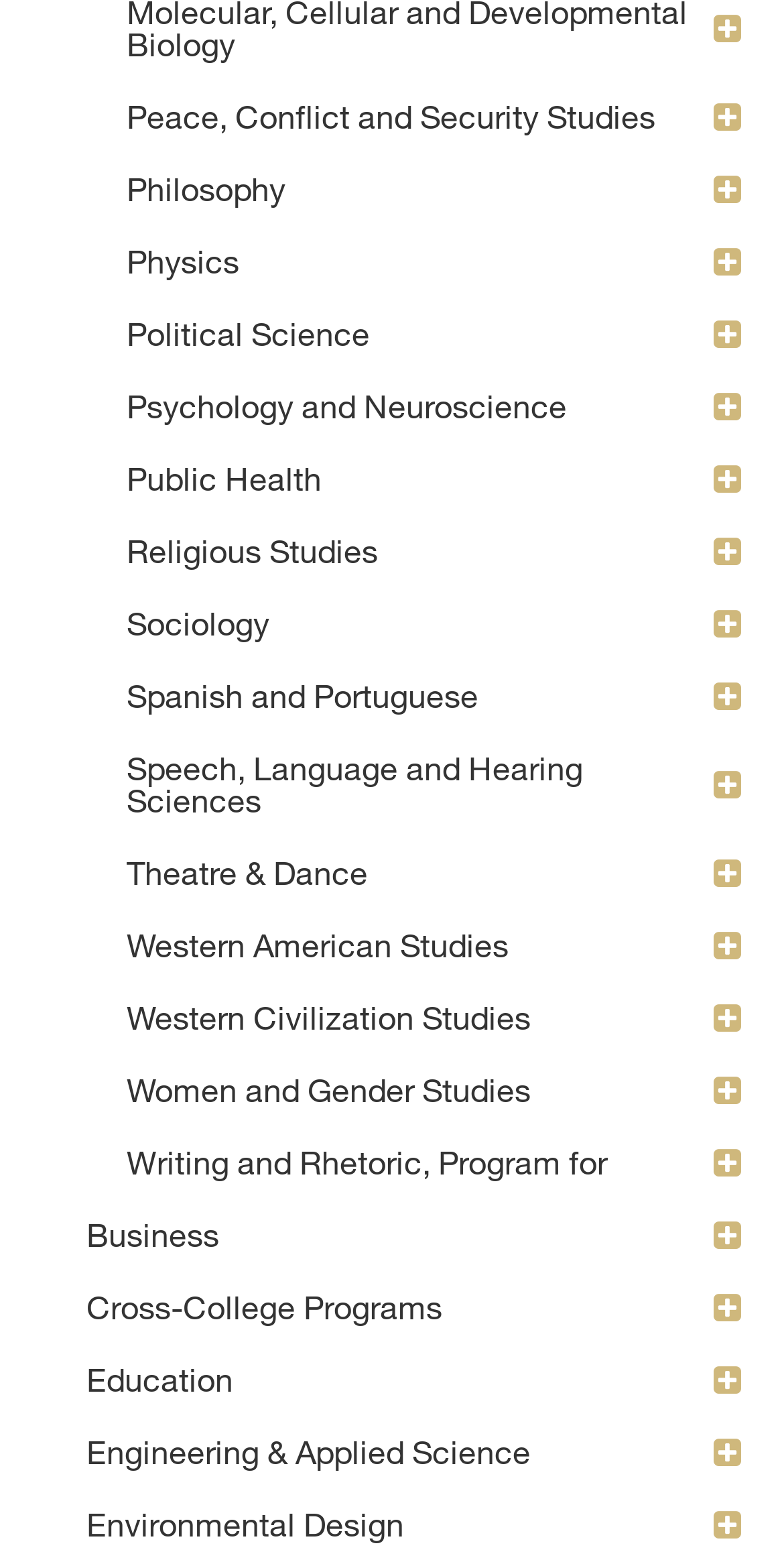Find the bounding box coordinates of the clickable element required to execute the following instruction: "Click on Philosophy". Provide the coordinates as four float numbers between 0 and 1, i.e., [left, top, right, bottom].

[0.141, 0.097, 0.962, 0.144]